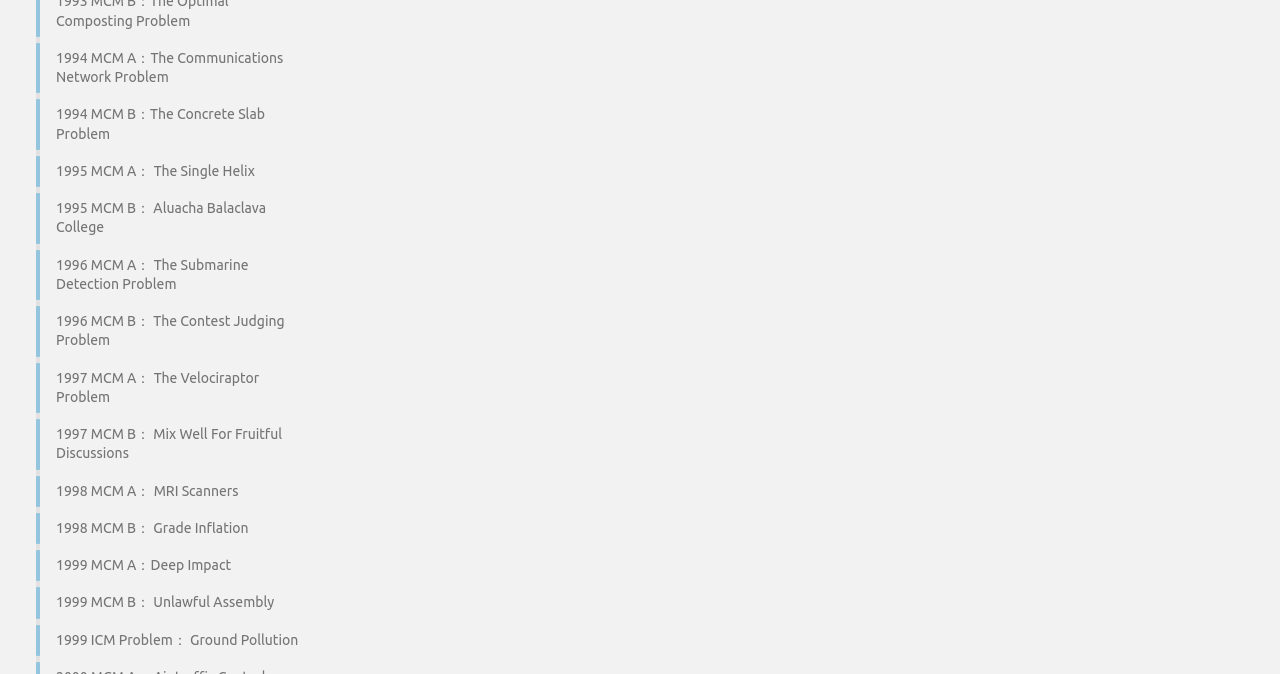Please reply to the following question using a single word or phrase: 
How many links are there on the webpage?

14